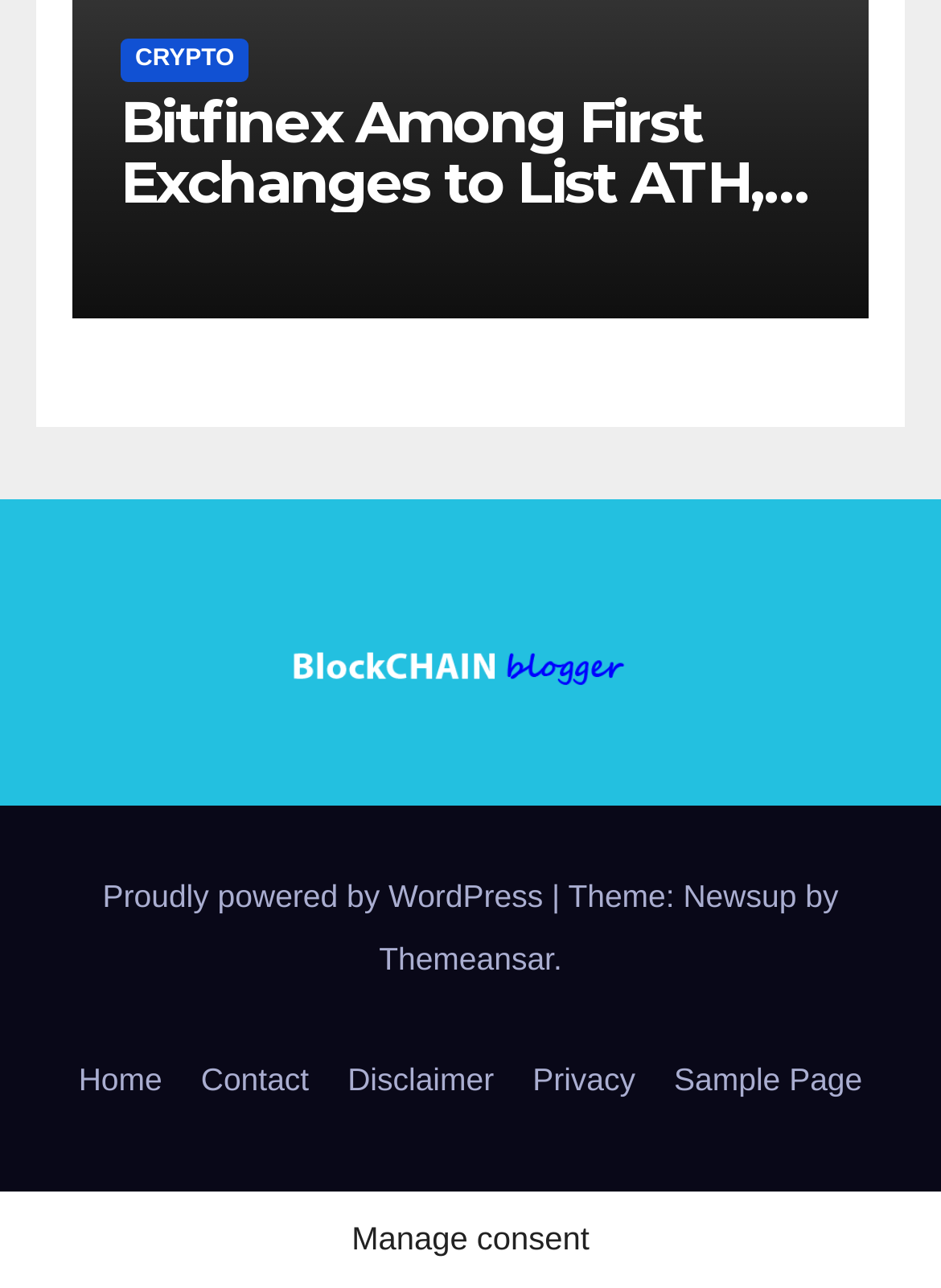Please provide the bounding box coordinates in the format (top-left x, top-left y, bottom-right x, bottom-right y). Remember, all values are floating point numbers between 0 and 1. What is the bounding box coordinate of the region described as: Proudly powered by WordPress

[0.109, 0.682, 0.586, 0.71]